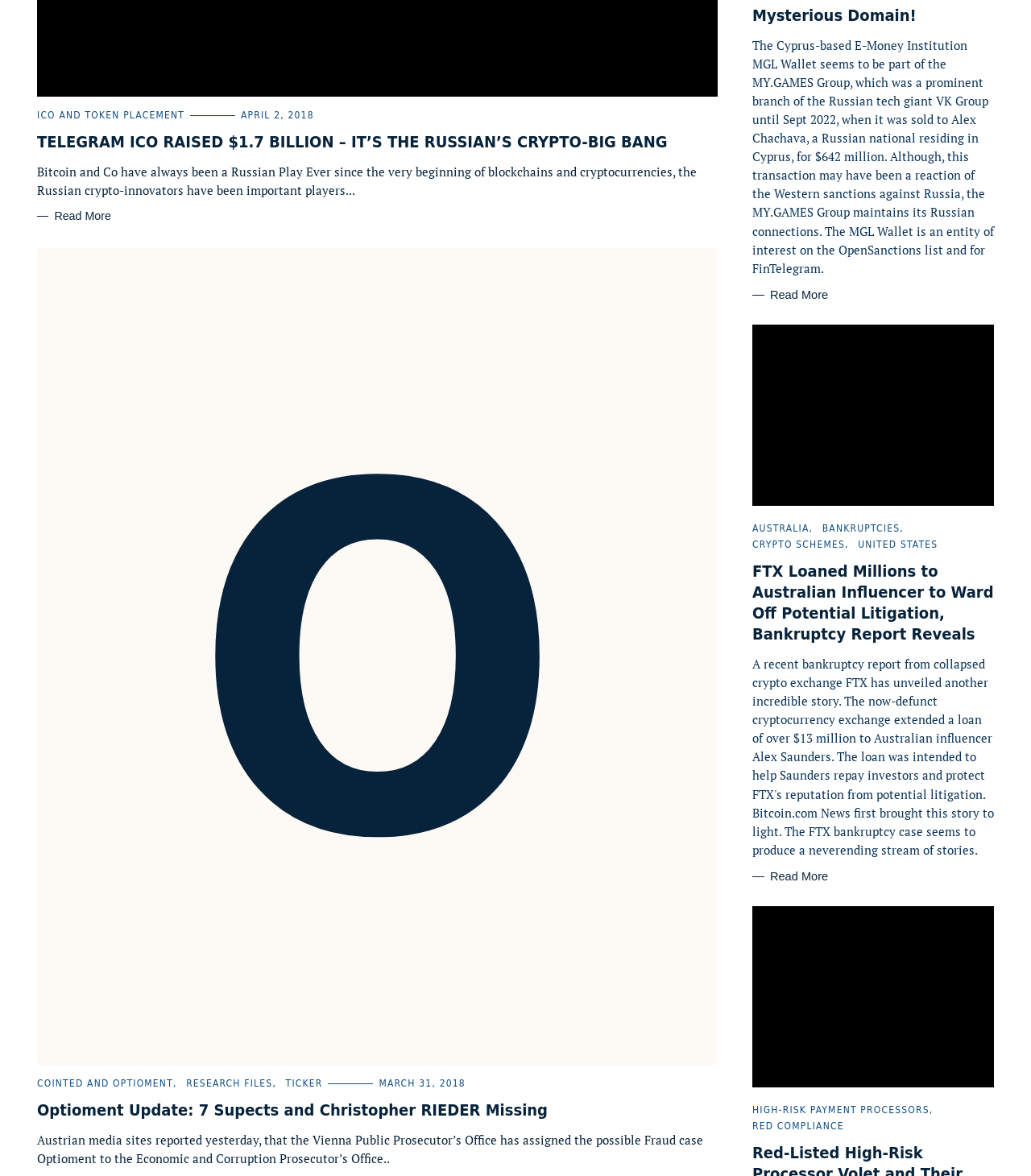Please provide the bounding box coordinates in the format (top-left x, top-left y, bottom-right x, bottom-right y). Remember, all values are floating point numbers between 0 and 1. What is the bounding box coordinate of the region described as: United States

[0.832, 0.458, 0.91, 0.468]